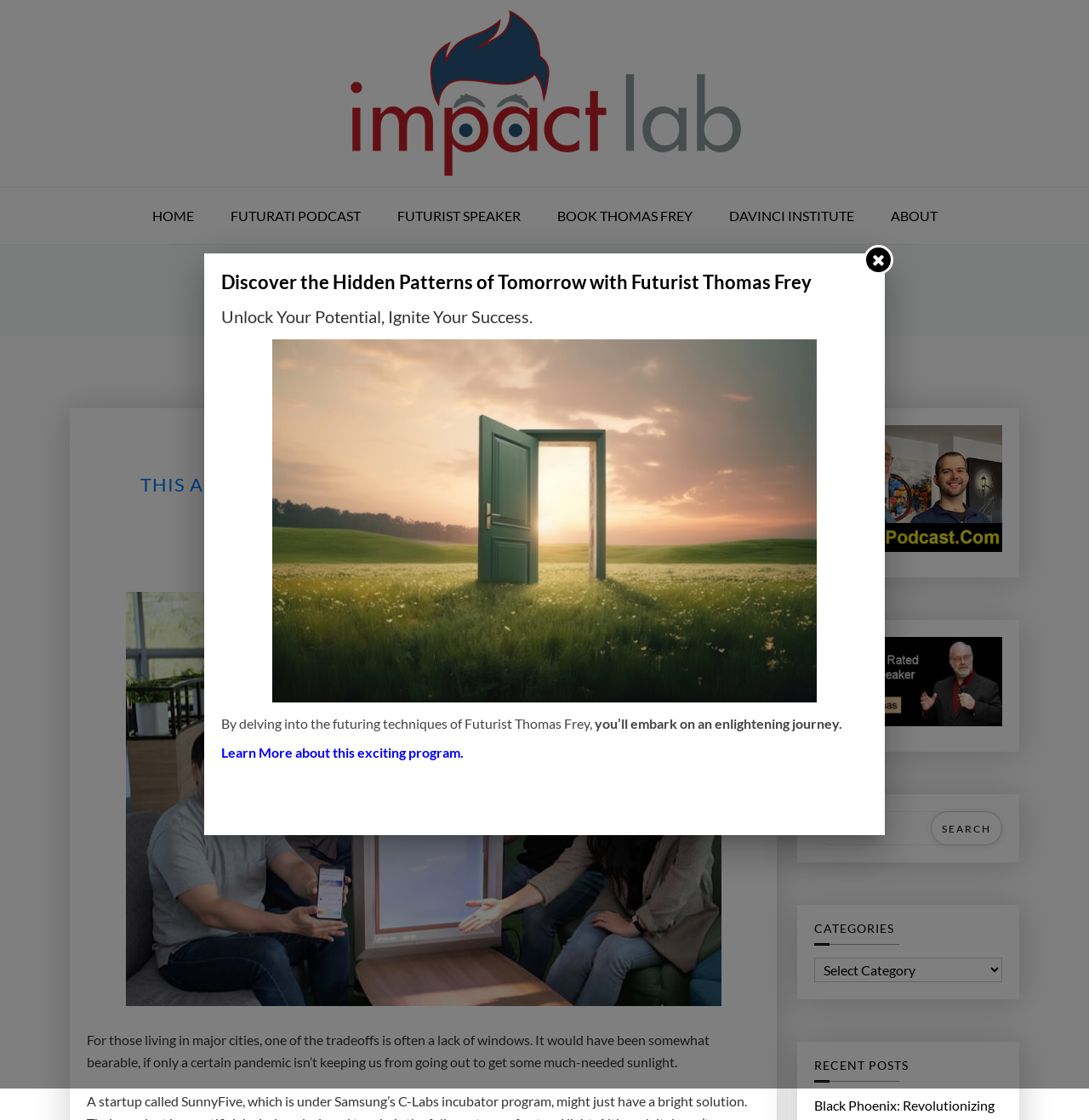Highlight the bounding box of the UI element that corresponds to this description: "Seip".

None